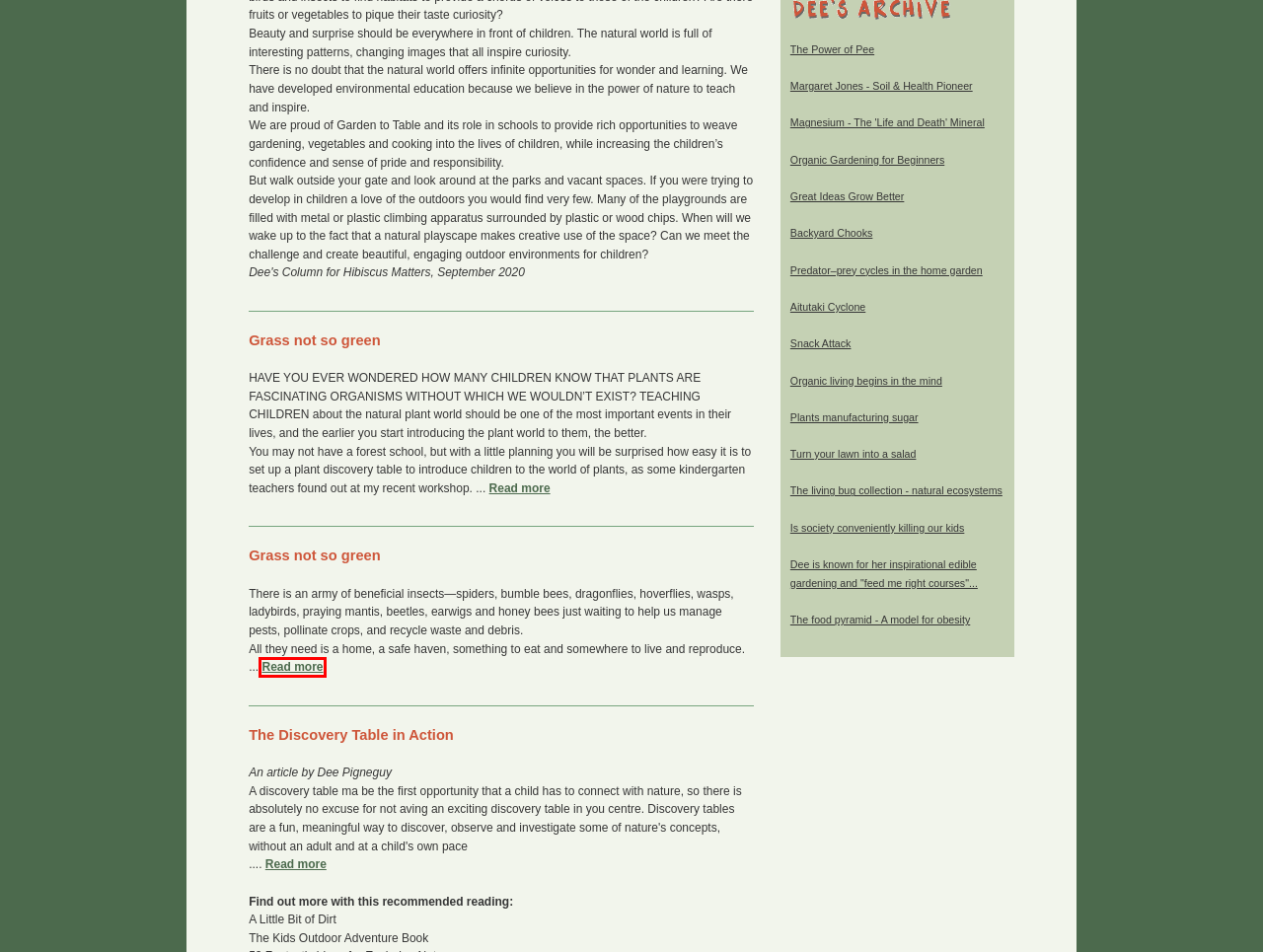Inspect the provided webpage screenshot, concentrating on the element within the red bounding box. Select the description that best represents the new webpage after you click the highlighted element. Here are the candidates:
A. Childspace - Early Childhood Learning, ECE Shop & Courses
B. Seeds of success - Local Matters
C. NZAEE | Resources, Providers, Events & More | Home
D. Backyard garden feeds families - Local Matters
E. Dee Pignéguy - Local Matters
F. Home - The Weston A. Price Foundation
G. Garden to Table
H. Gardening - Grass not so green - Local Matters

H